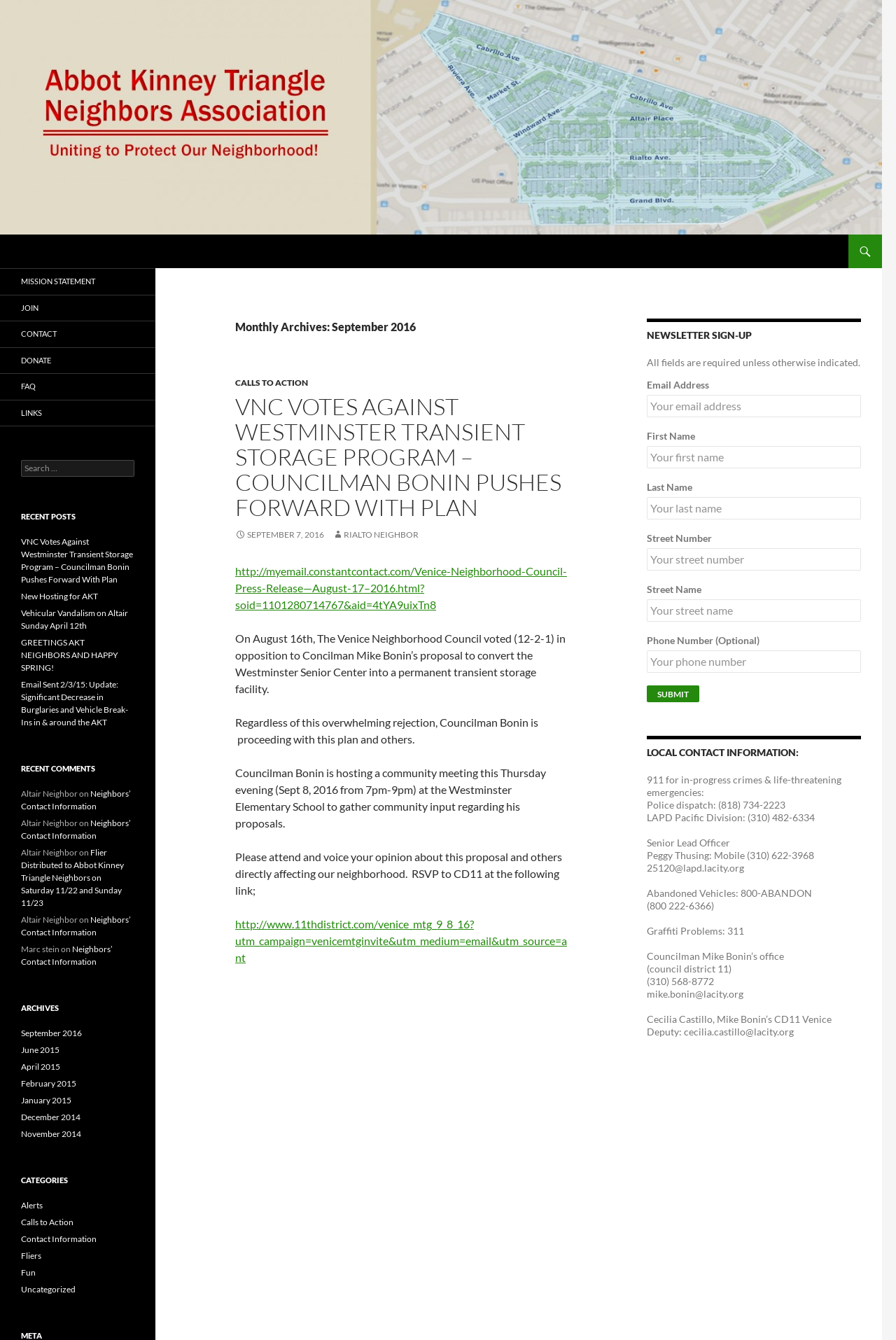Please find and generate the text of the main heading on the webpage.

Abbot Kinney Triangle Neighbors Association